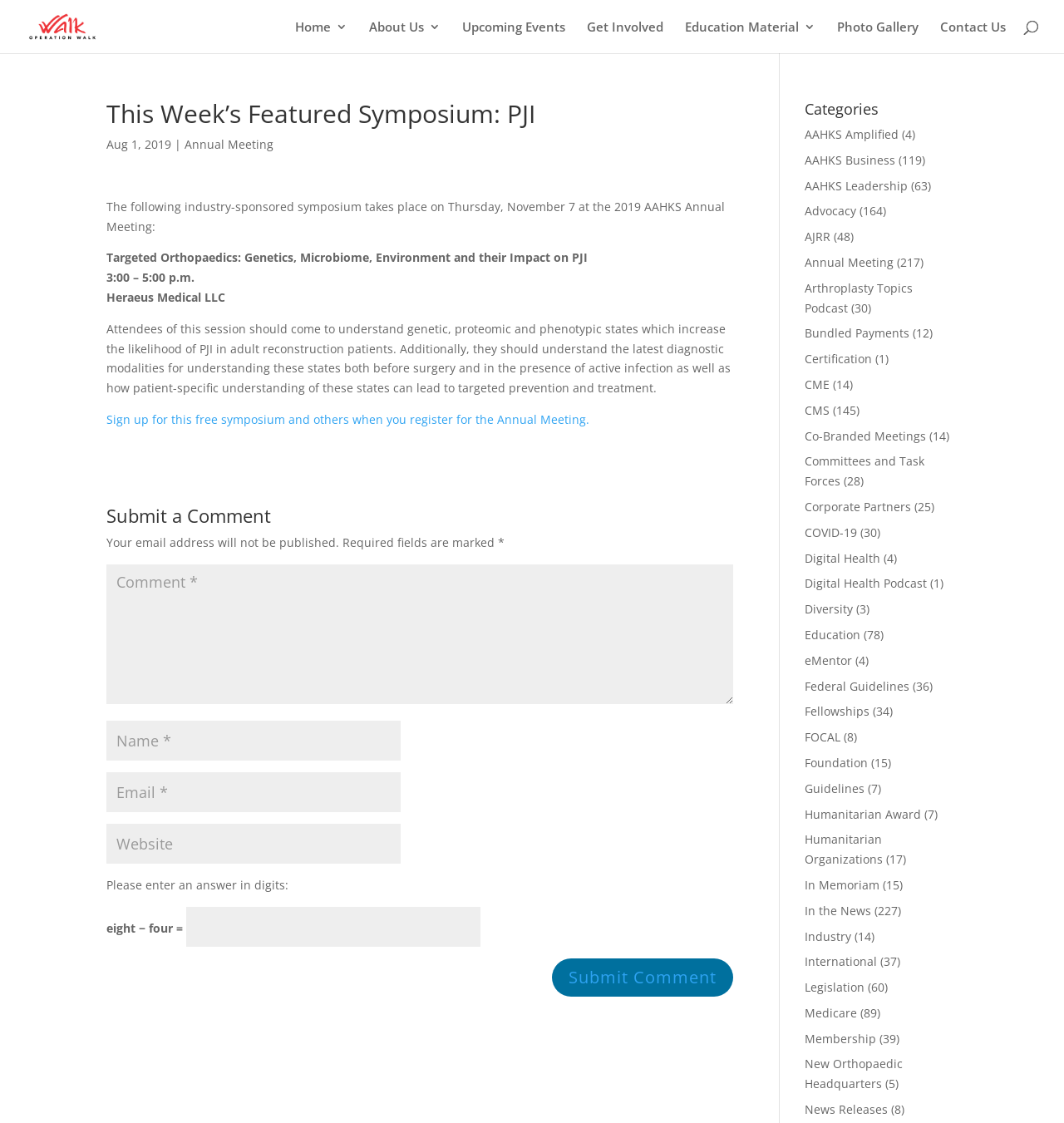How many categories are listed on the webpage?
Based on the screenshot, answer the question with a single word or phrase.

20